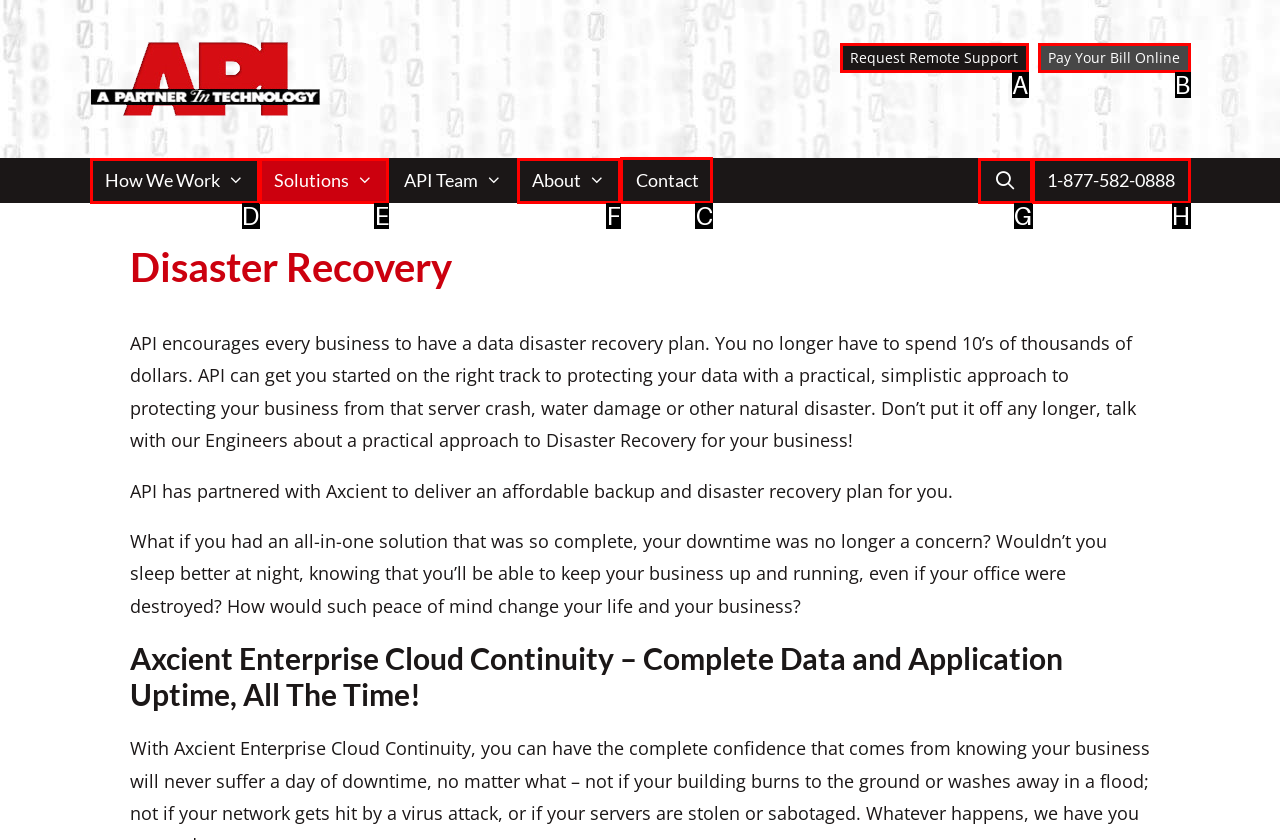Select the letter of the UI element you need to click to complete this task: Contact us.

C